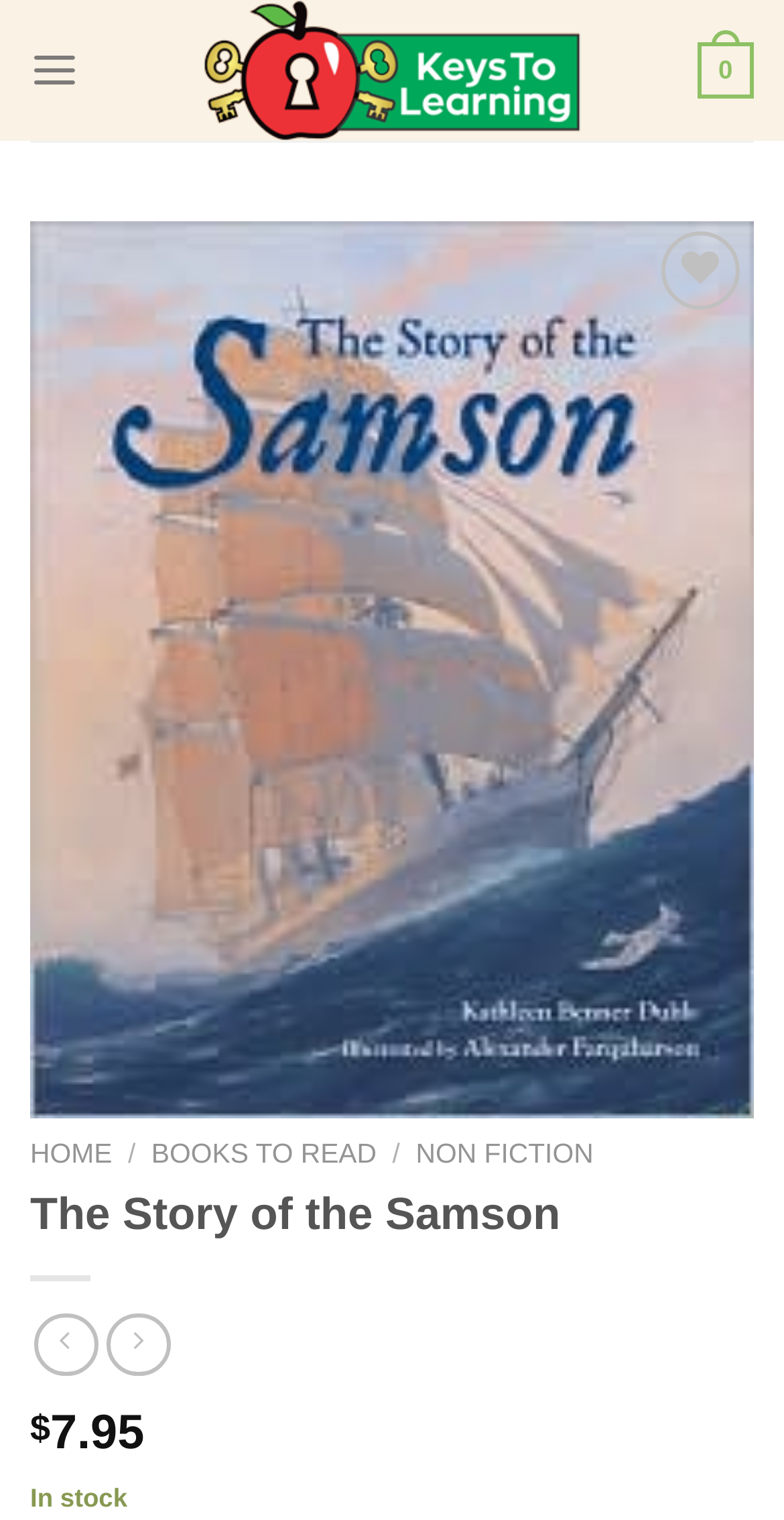Please identify the bounding box coordinates of the element that needs to be clicked to perform the following instruction: "Add to Wishlist".

[0.809, 0.217, 0.936, 0.267]